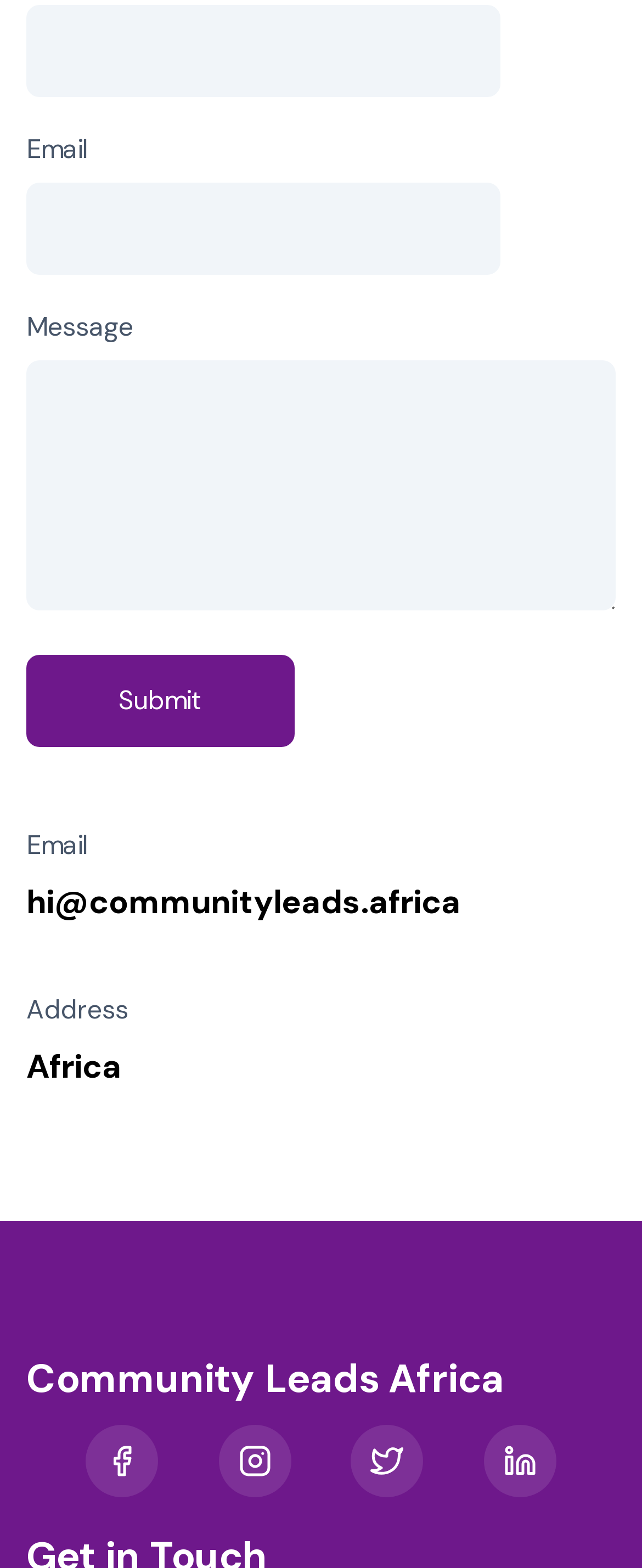What is the address mentioned on the webpage?
Please respond to the question with a detailed and thorough explanation.

The webpage has a heading element with the text 'Africa', which appears to be an address or location. This address is likely related to the website owner or organization.